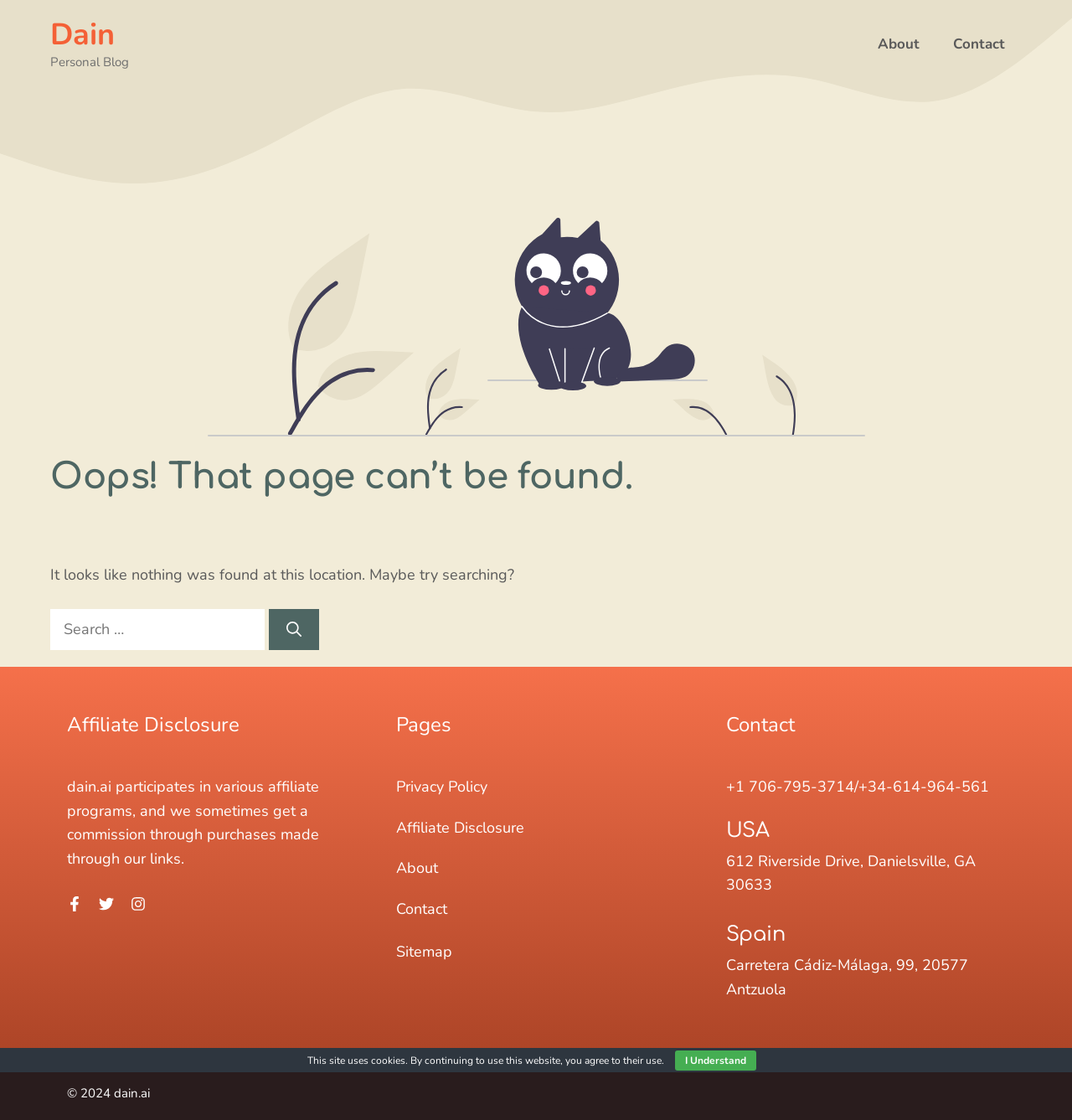Kindly determine the bounding box coordinates for the clickable area to achieve the given instruction: "go to About".

[0.803, 0.017, 0.873, 0.062]